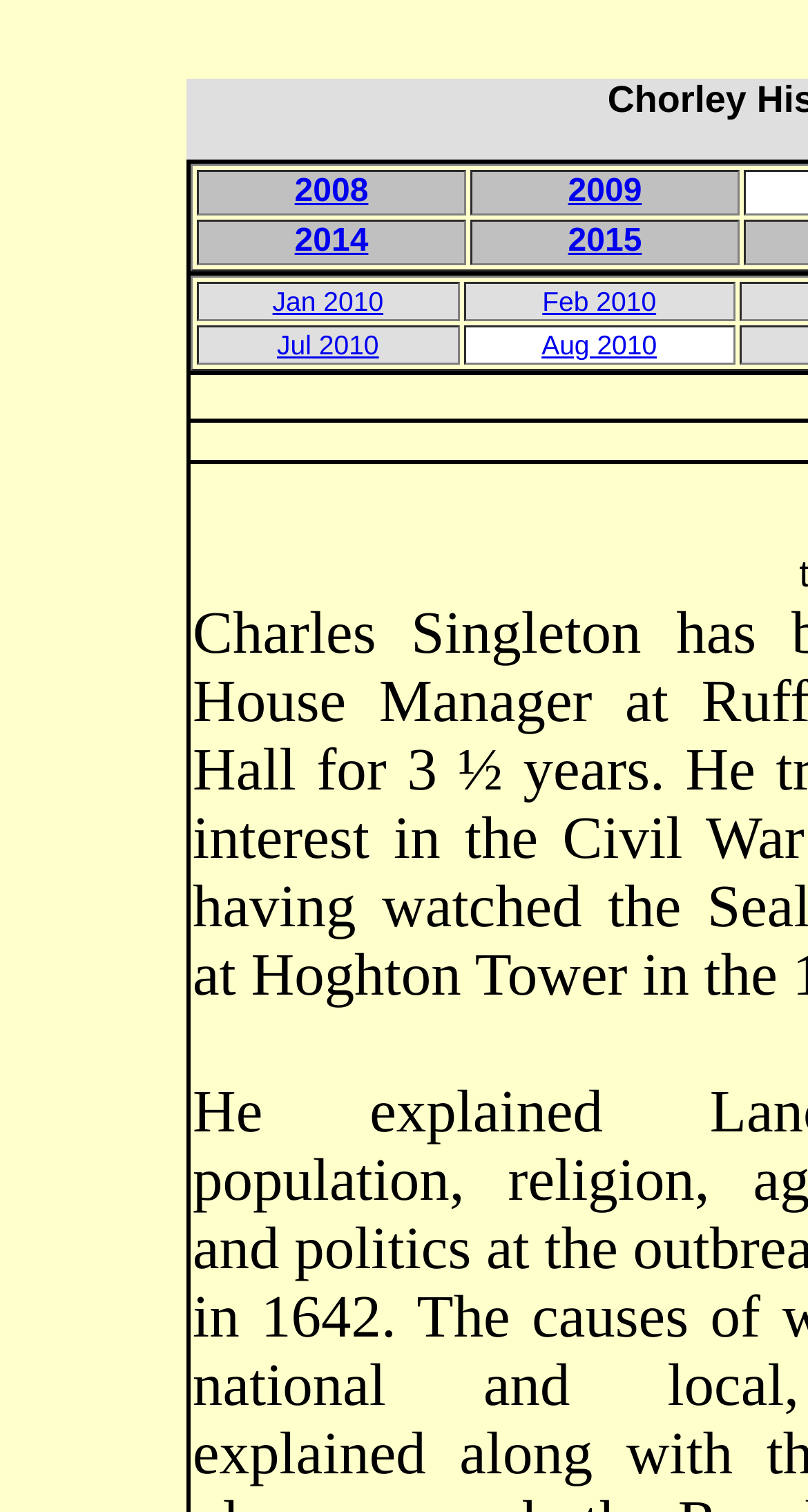Using the element description title="Visit Us On GooglePlus", predict the bounding box coordinates for the UI element. Provide the coordinates in (top-left x, top-left y, bottom-right x, bottom-right y) format with values ranging from 0 to 1.

None